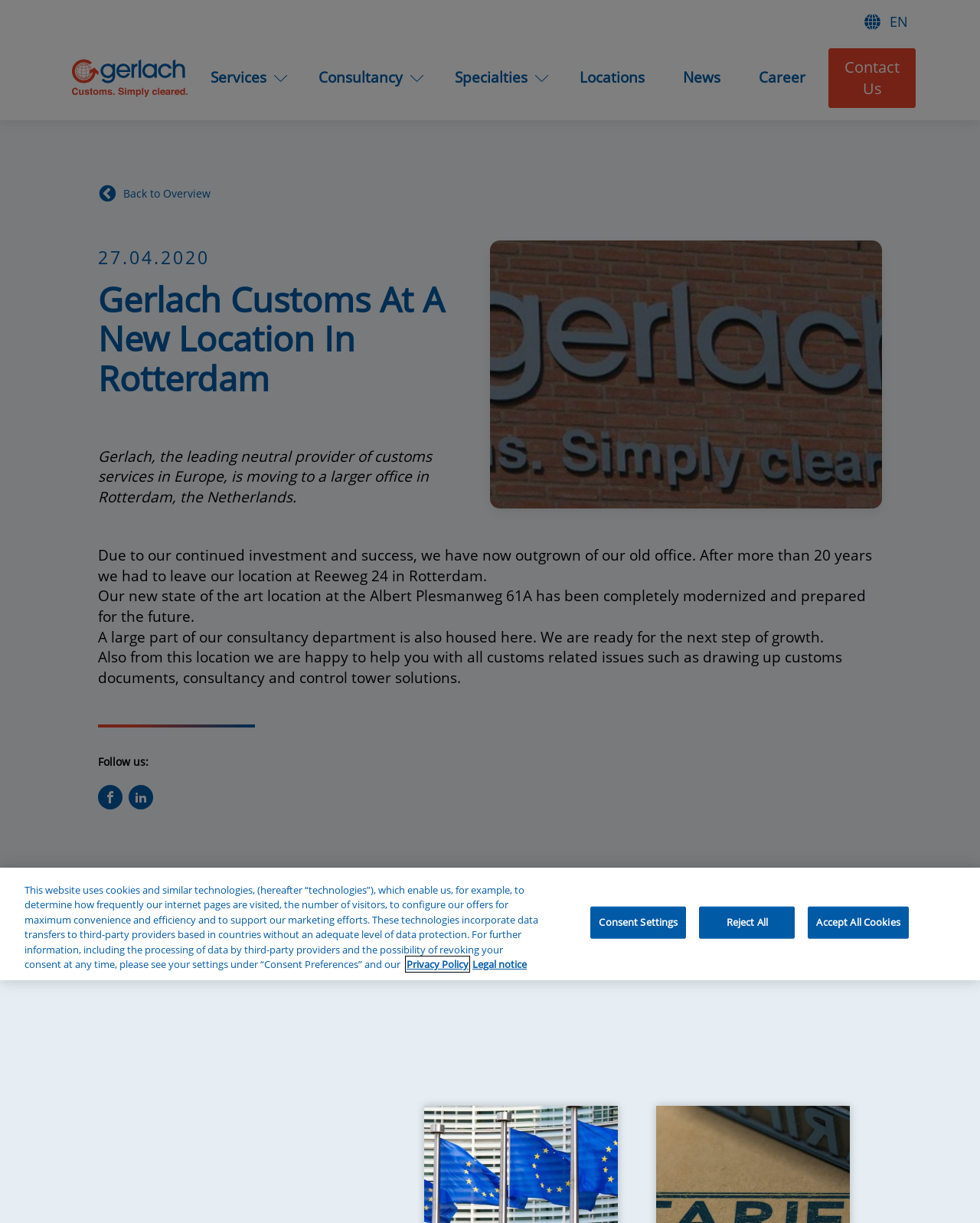Please provide the bounding box coordinates for the UI element as described: "Import". The coordinates must be four floats between 0 and 1, represented as [left, top, right, bottom].

[0.059, 0.09, 0.132, 0.119]